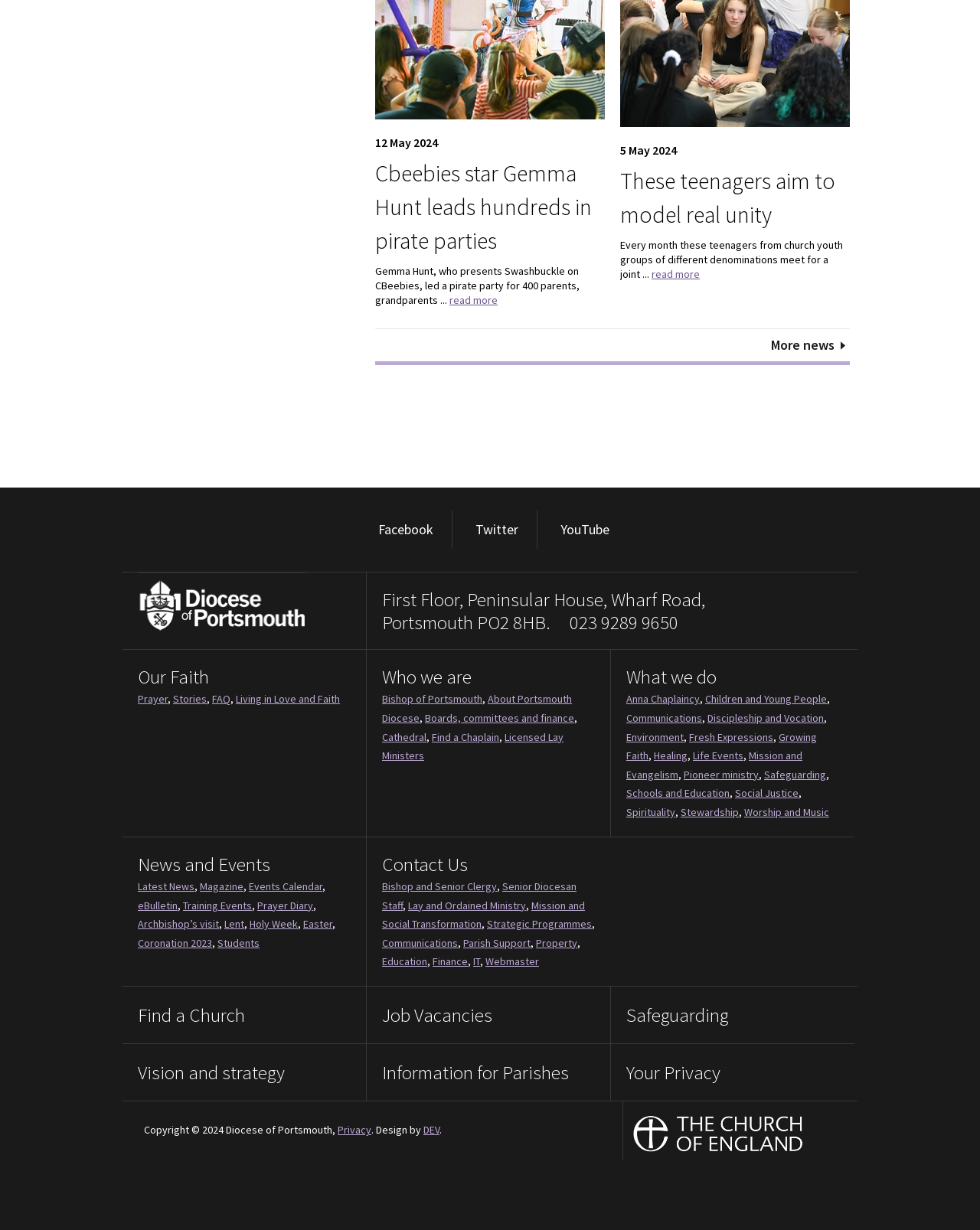Locate the UI element that matches the description Contact Us in the webpage screenshot. Return the bounding box coordinates in the format (top-left x, top-left y, bottom-right x, bottom-right y), with values ranging from 0 to 1.

None